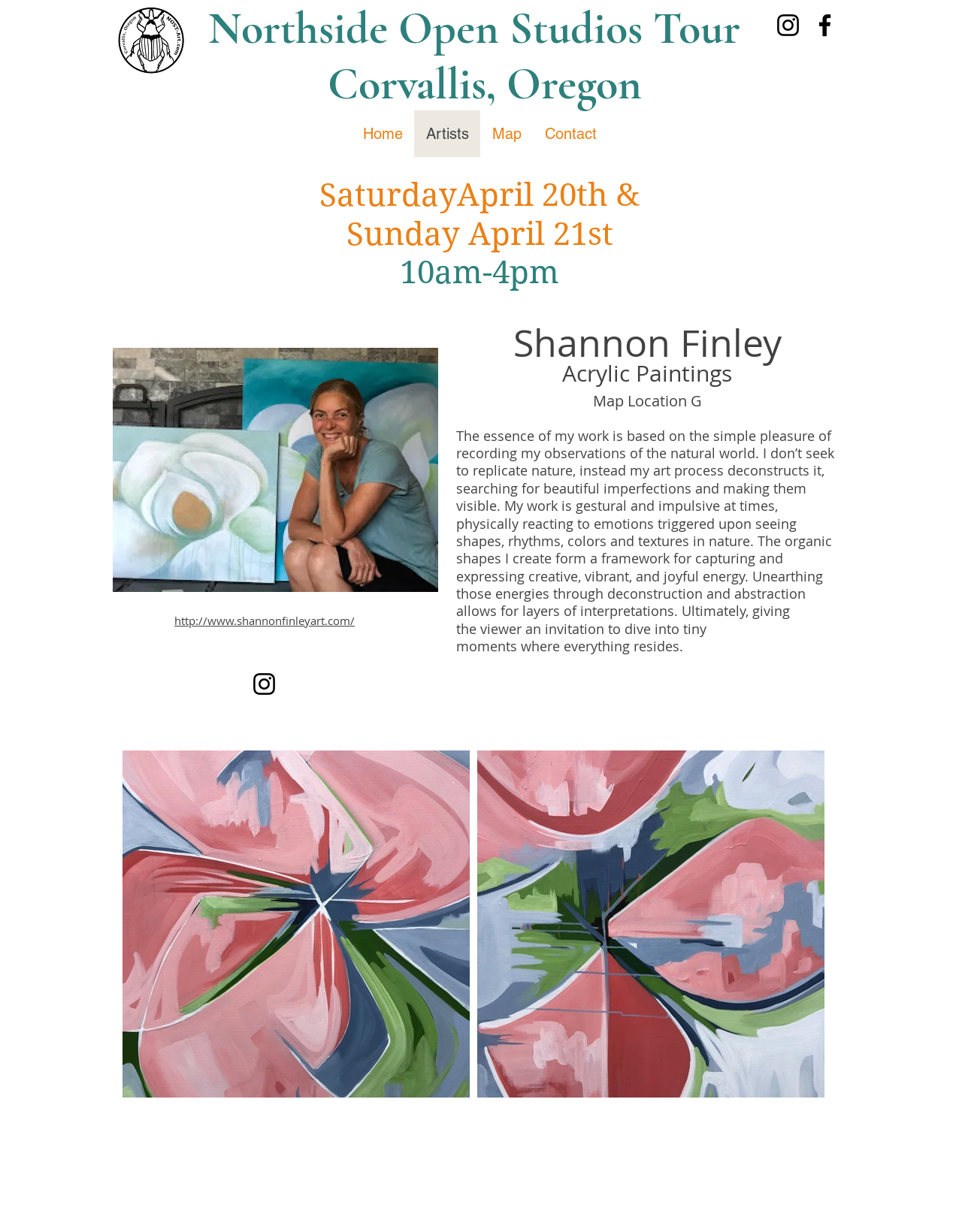Please determine the bounding box coordinates of the clickable area required to carry out the following instruction: "Click on the 'management' link". The coordinates must be four float numbers between 0 and 1, represented as [left, top, right, bottom].

None